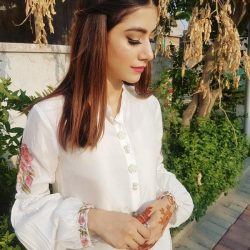Please respond to the question with a concise word or phrase:
What is the style of the woman's hair?

Straight